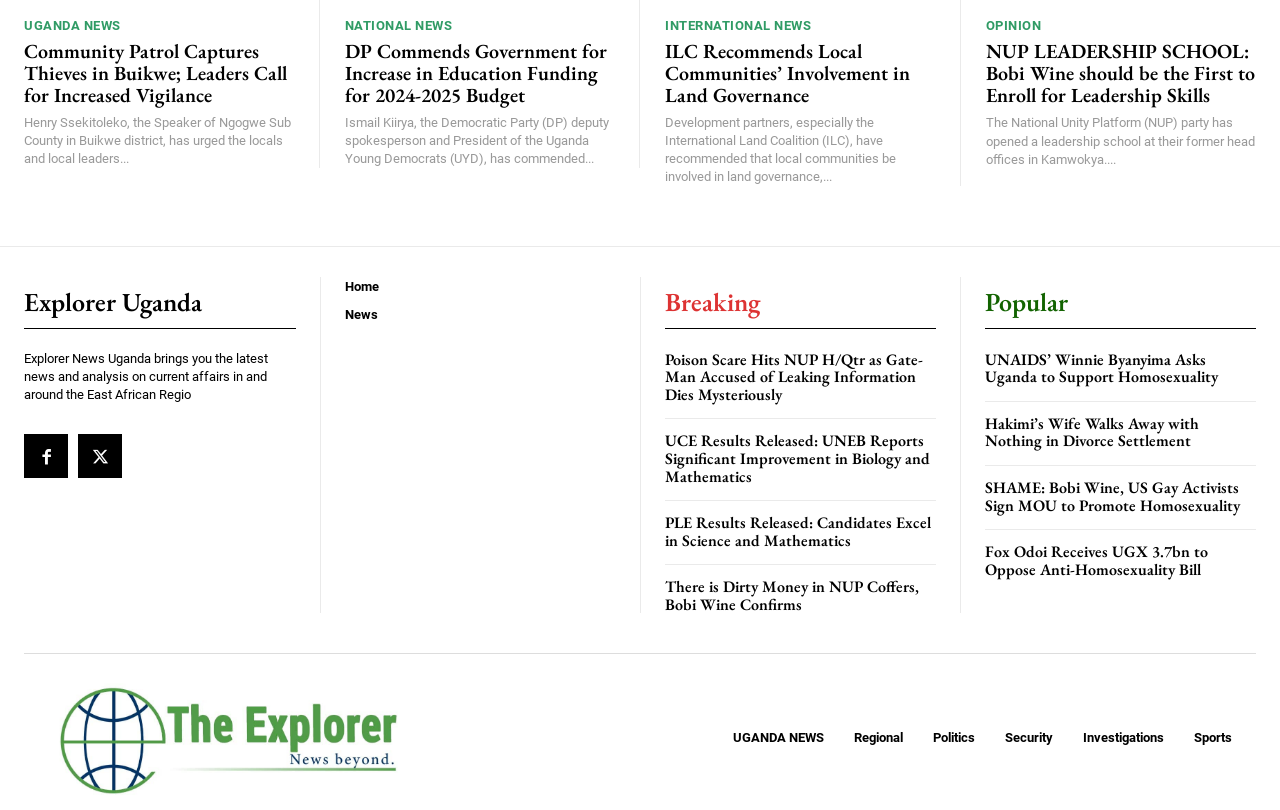Identify the bounding box of the UI element described as follows: "Twitter". Provide the coordinates as four float numbers in the range of 0 to 1 [left, top, right, bottom].

[0.061, 0.536, 0.096, 0.59]